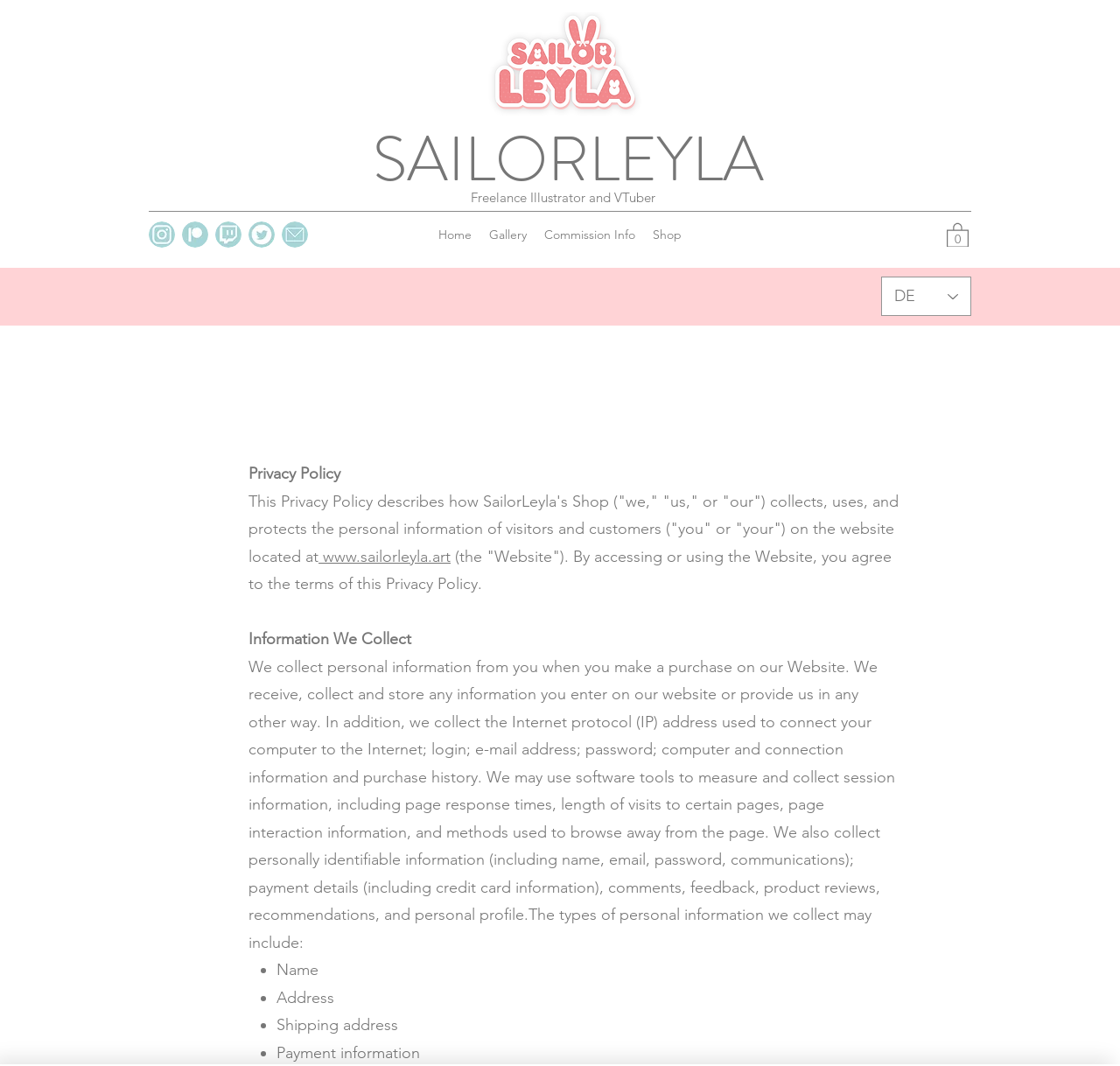What type of information does SailorLeyla's Shop collect?
Based on the image, answer the question with a single word or brief phrase.

Personal information